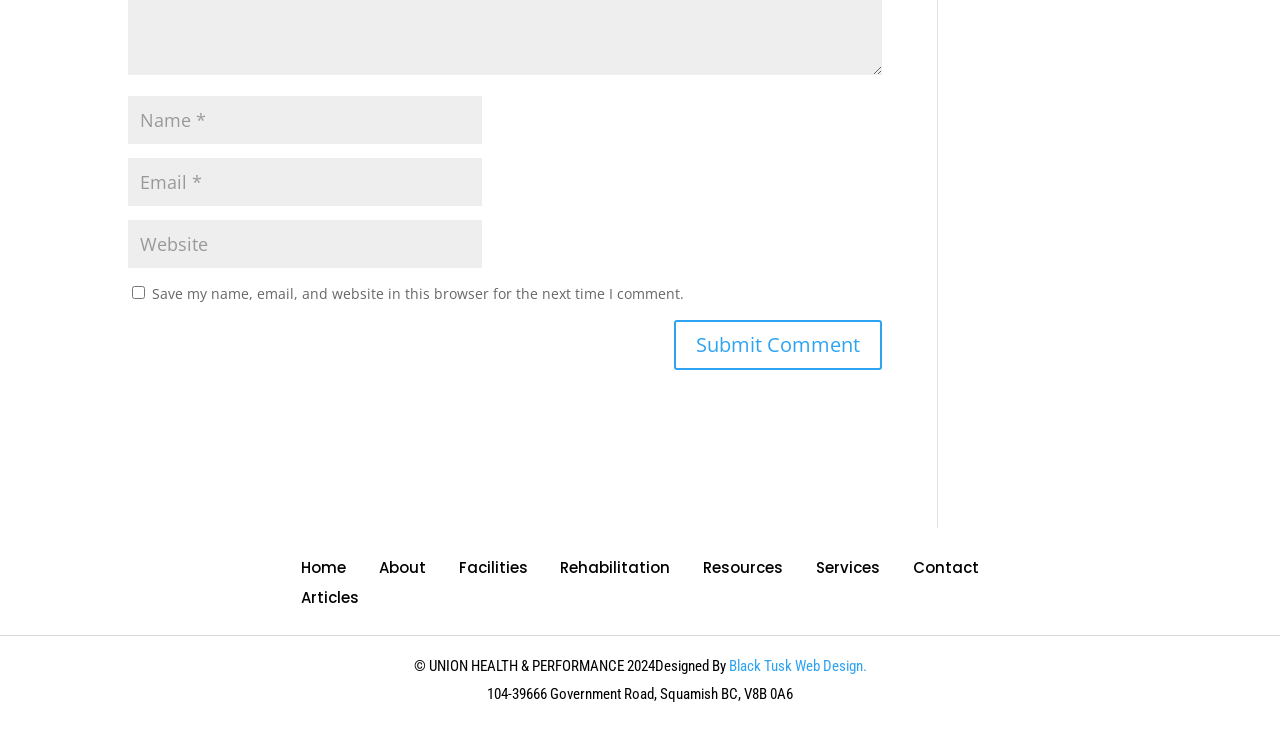Please find the bounding box coordinates of the element's region to be clicked to carry out this instruction: "Share on Facebook".

None